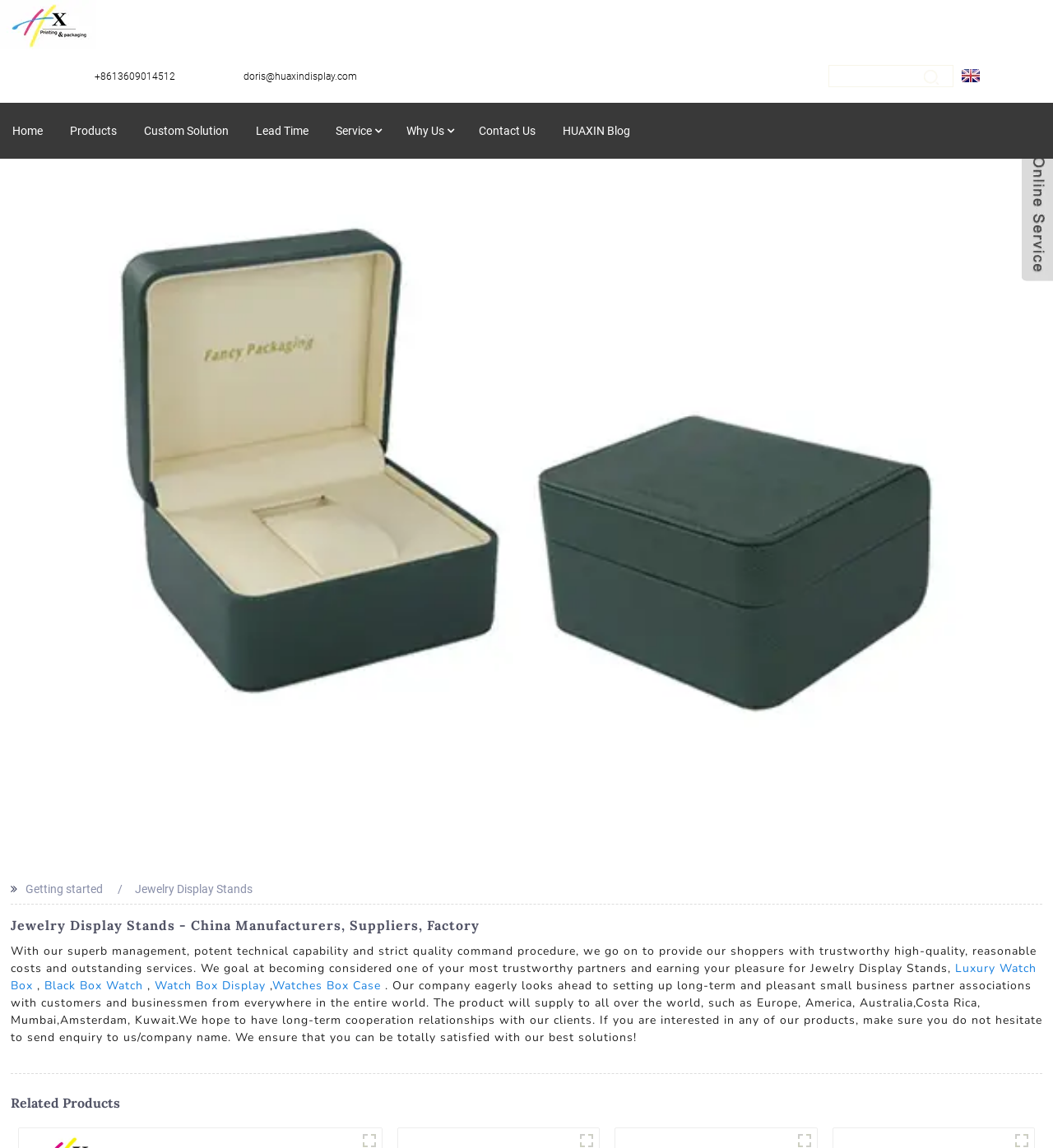Please locate the clickable area by providing the bounding box coordinates to follow this instruction: "Switch to English".

[0.909, 0.061, 0.977, 0.071]